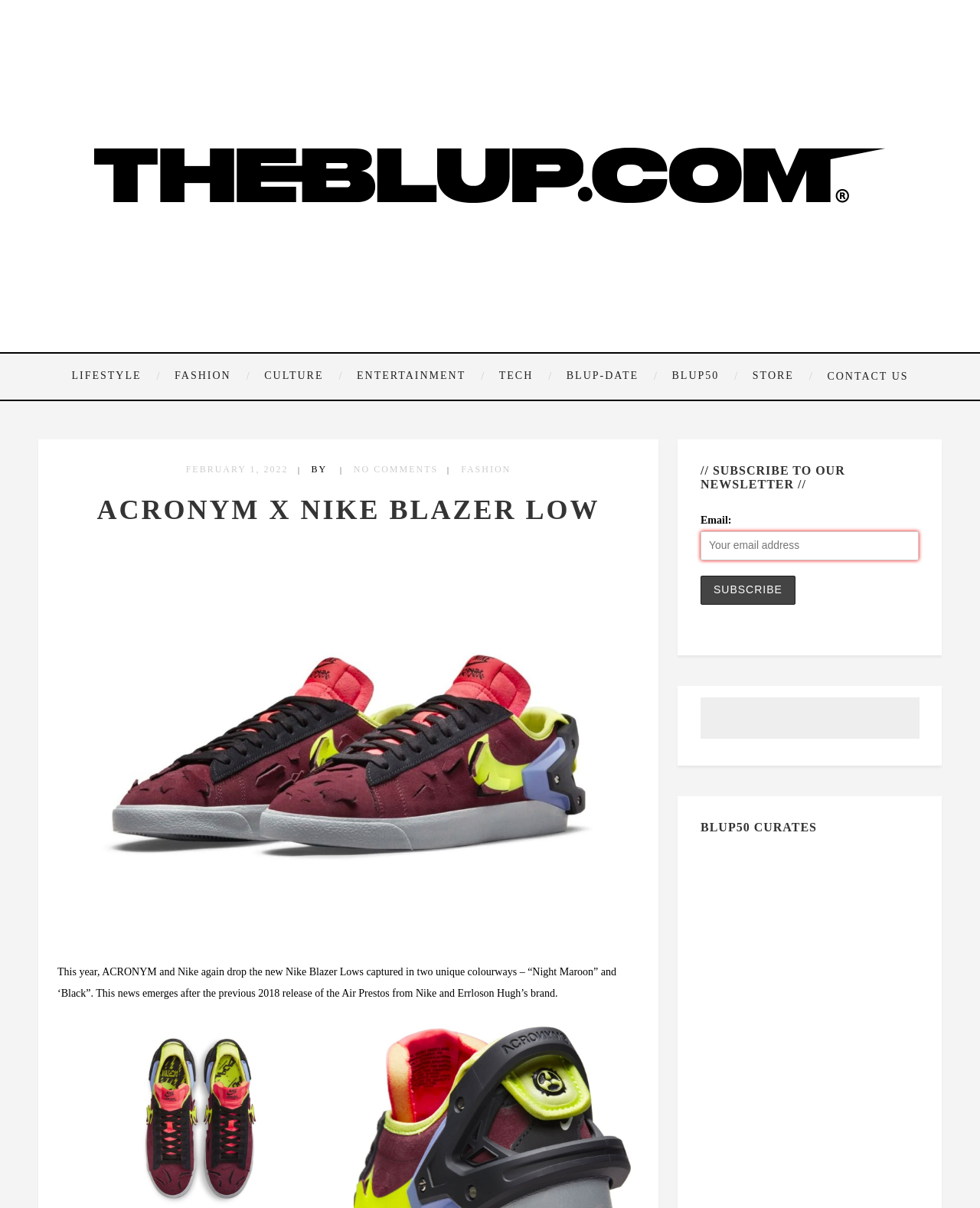Please identify the bounding box coordinates for the region that you need to click to follow this instruction: "Click on THE BLUP - A CULTURE CONNECTOR".

[0.078, 0.252, 0.922, 0.262]